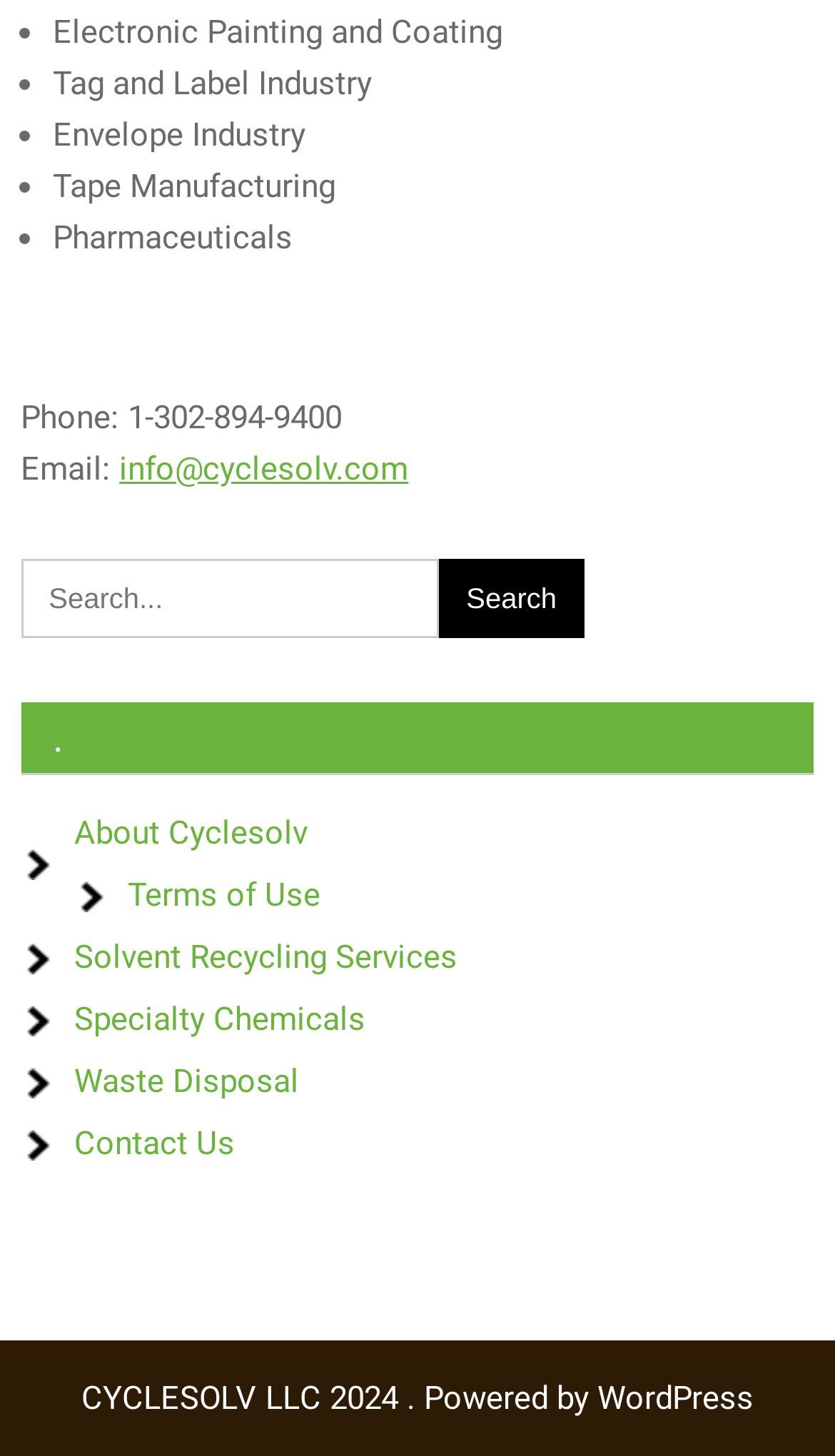Given the element description, predict the bounding box coordinates in the format (top-left x, top-left y, bottom-right x, bottom-right y). Make sure all values are between 0 and 1. Here is the element description: info@cyclesolv.com

[0.143, 0.309, 0.489, 0.335]